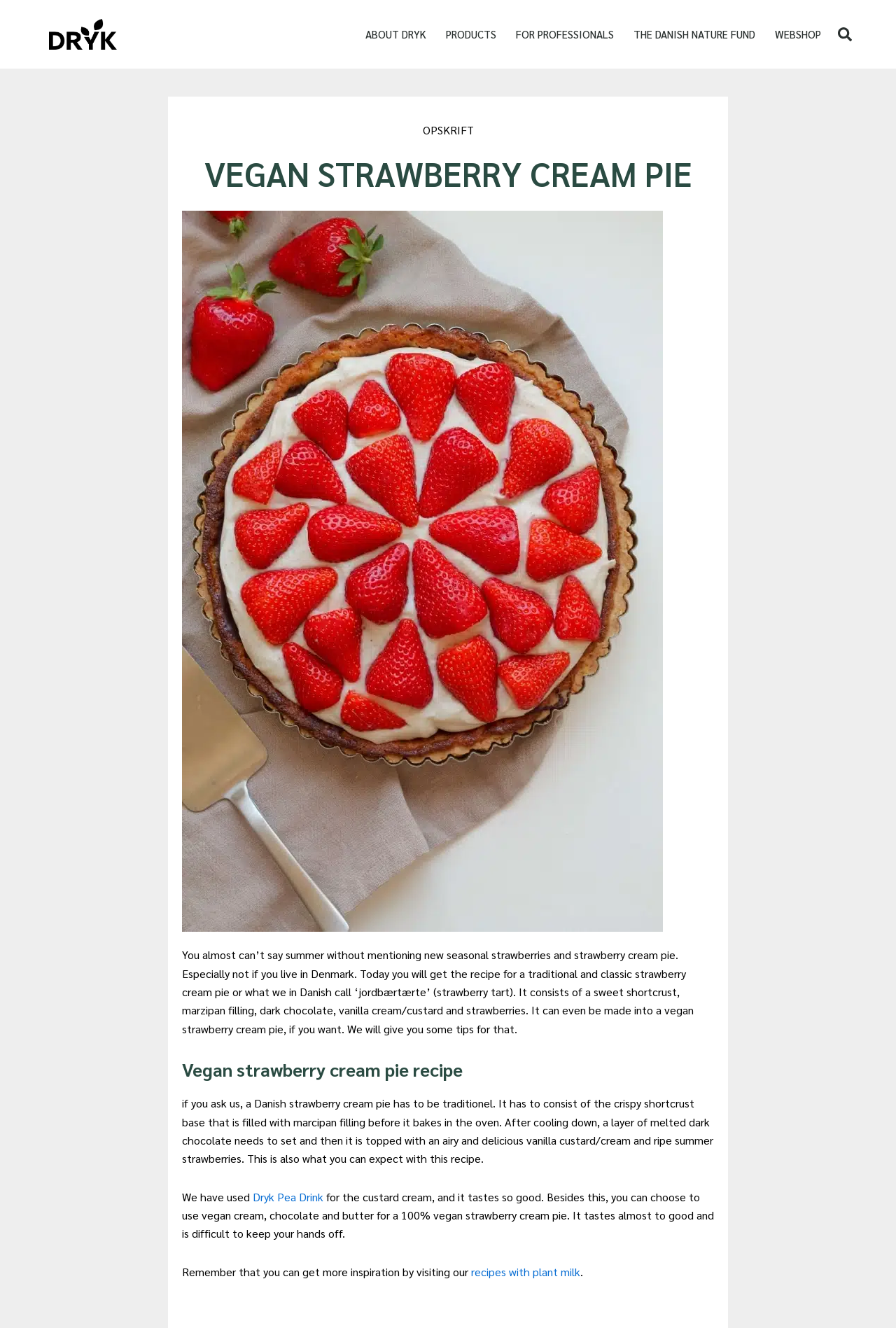Determine the coordinates of the bounding box for the clickable area needed to execute this instruction: "View the recipes with plant milk".

[0.526, 0.952, 0.648, 0.963]